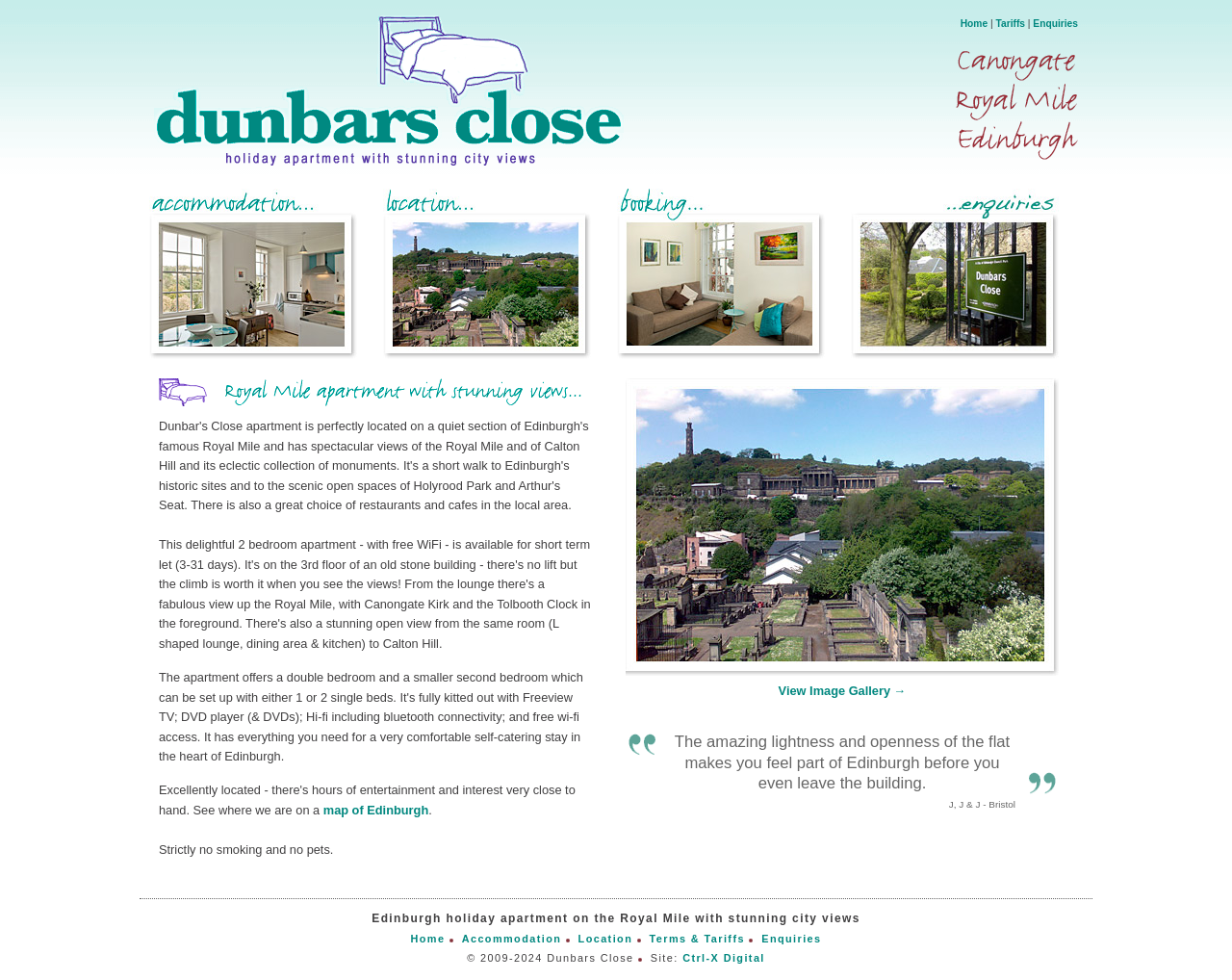Identify the bounding box coordinates of the clickable region necessary to fulfill the following instruction: "Make an enquiry". The bounding box coordinates should be four float numbers between 0 and 1, i.e., [left, top, right, bottom].

[0.839, 0.019, 0.875, 0.029]